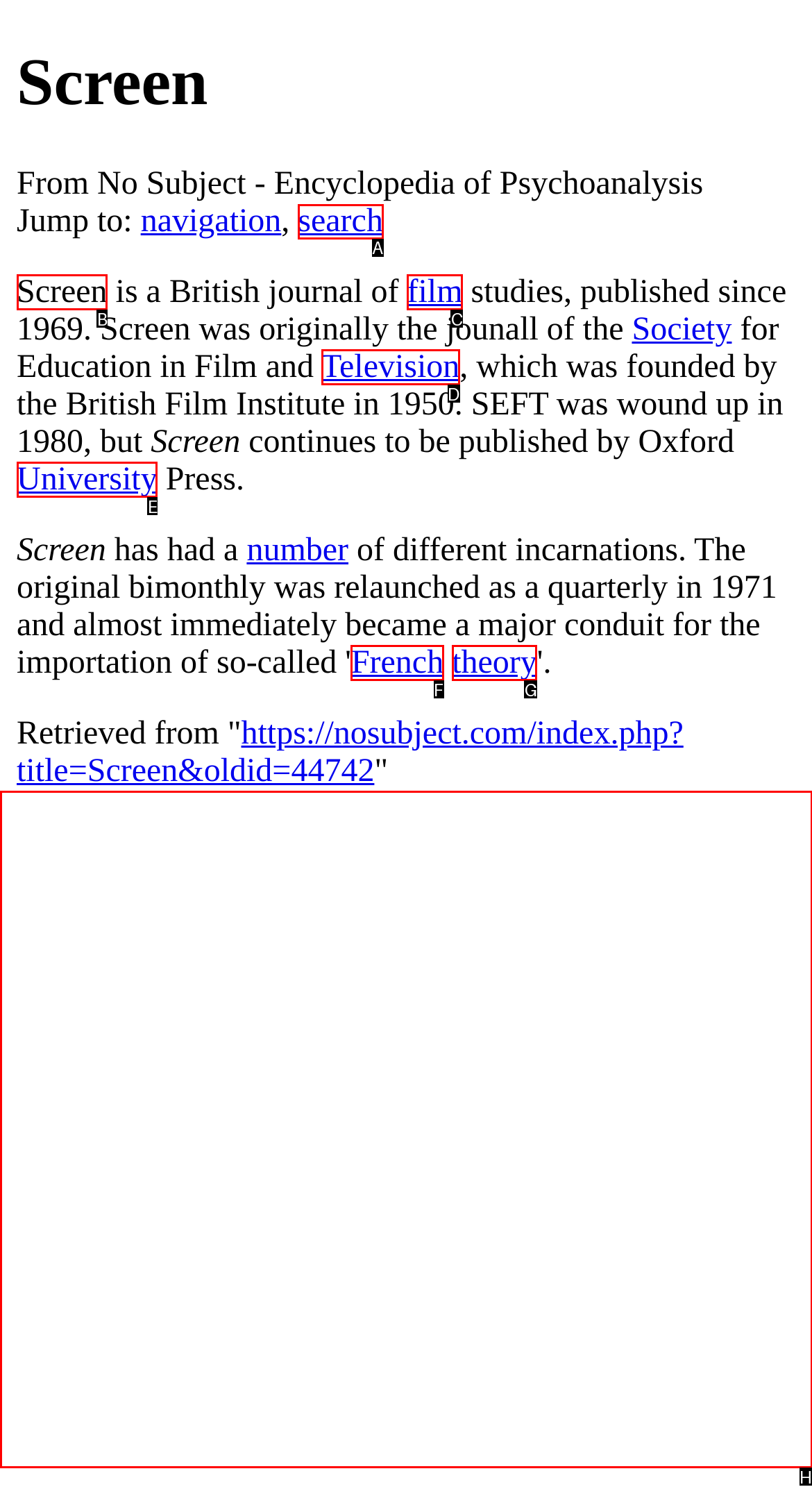Identify the letter of the UI element you should interact with to perform the task: Search for something
Reply with the appropriate letter of the option.

A